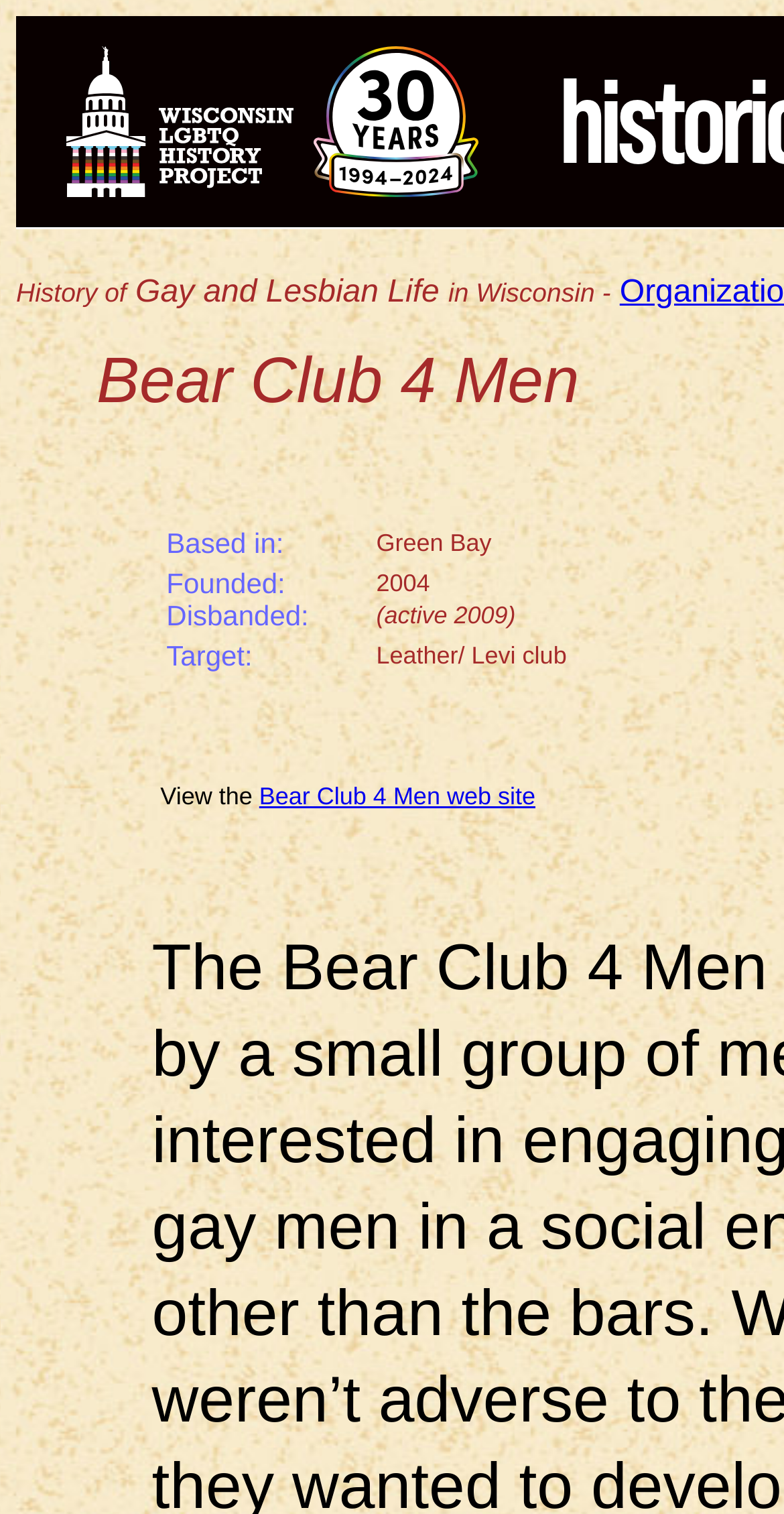Refer to the image and provide an in-depth answer to the question: 
What is the target of Bear Club 4 Men?

The target of Bear Club 4 Men can be found in the LayoutTableCell element with bounding box coordinates [0.21, 0.42, 0.472, 0.496], which is 'Target:', but the specific target is not specified.